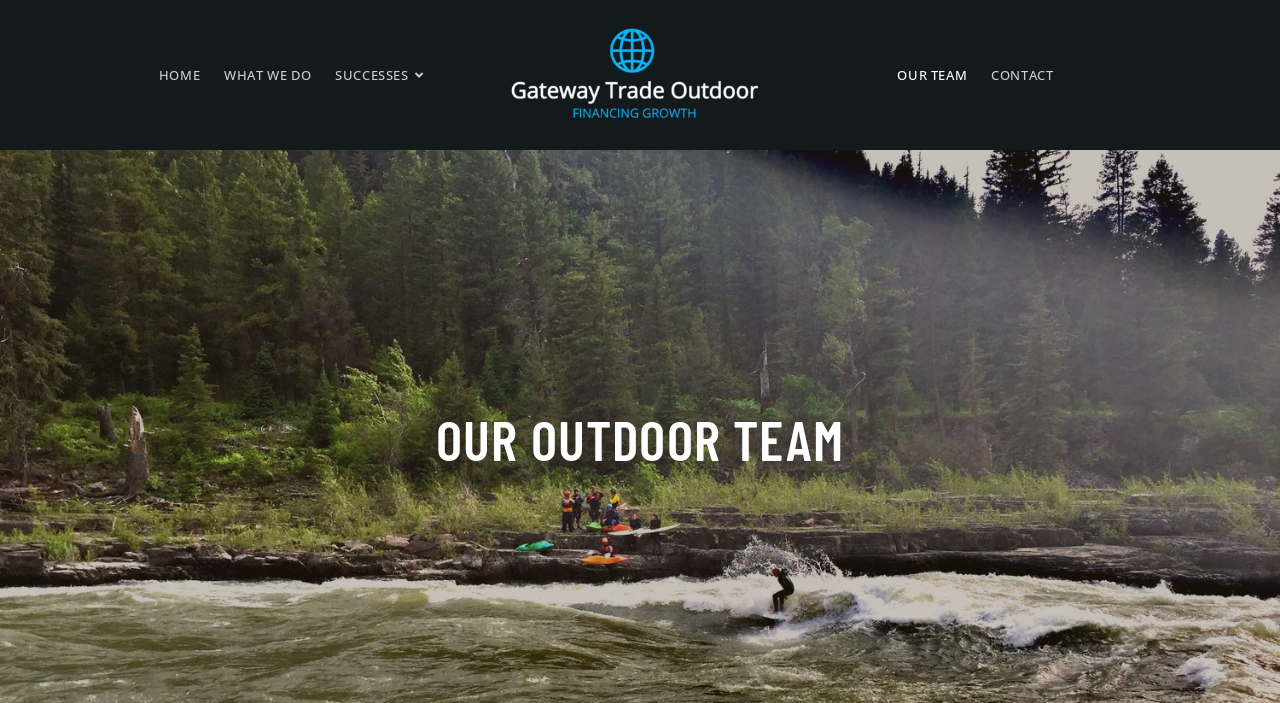Please respond in a single word or phrase: 
What is the title of the section below the navigation links?

OUR OUTDOOR TEAM